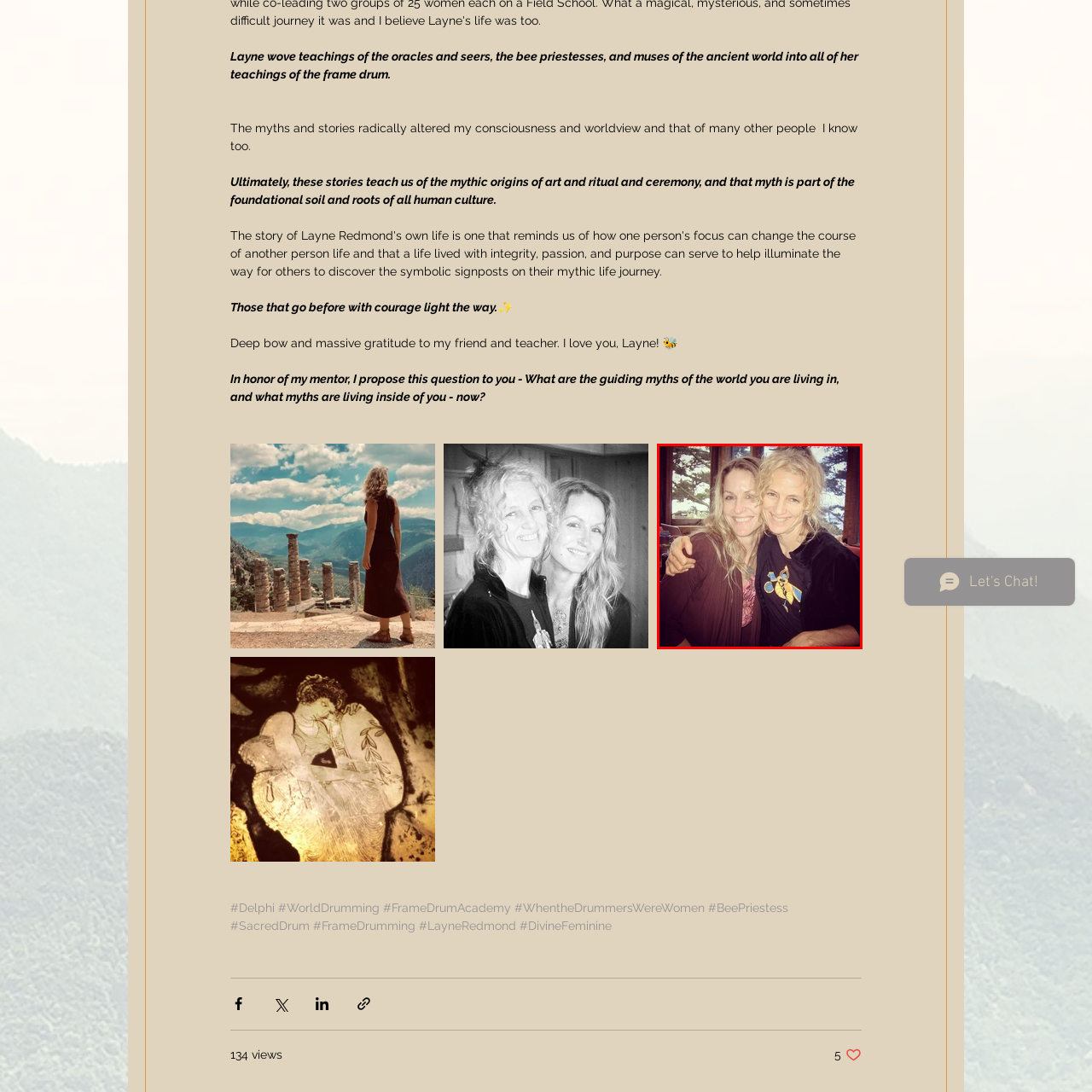What is on the other woman's t-shirt?
Focus on the red-bounded area of the image and reply with one word or a short phrase.

A colorful bee design